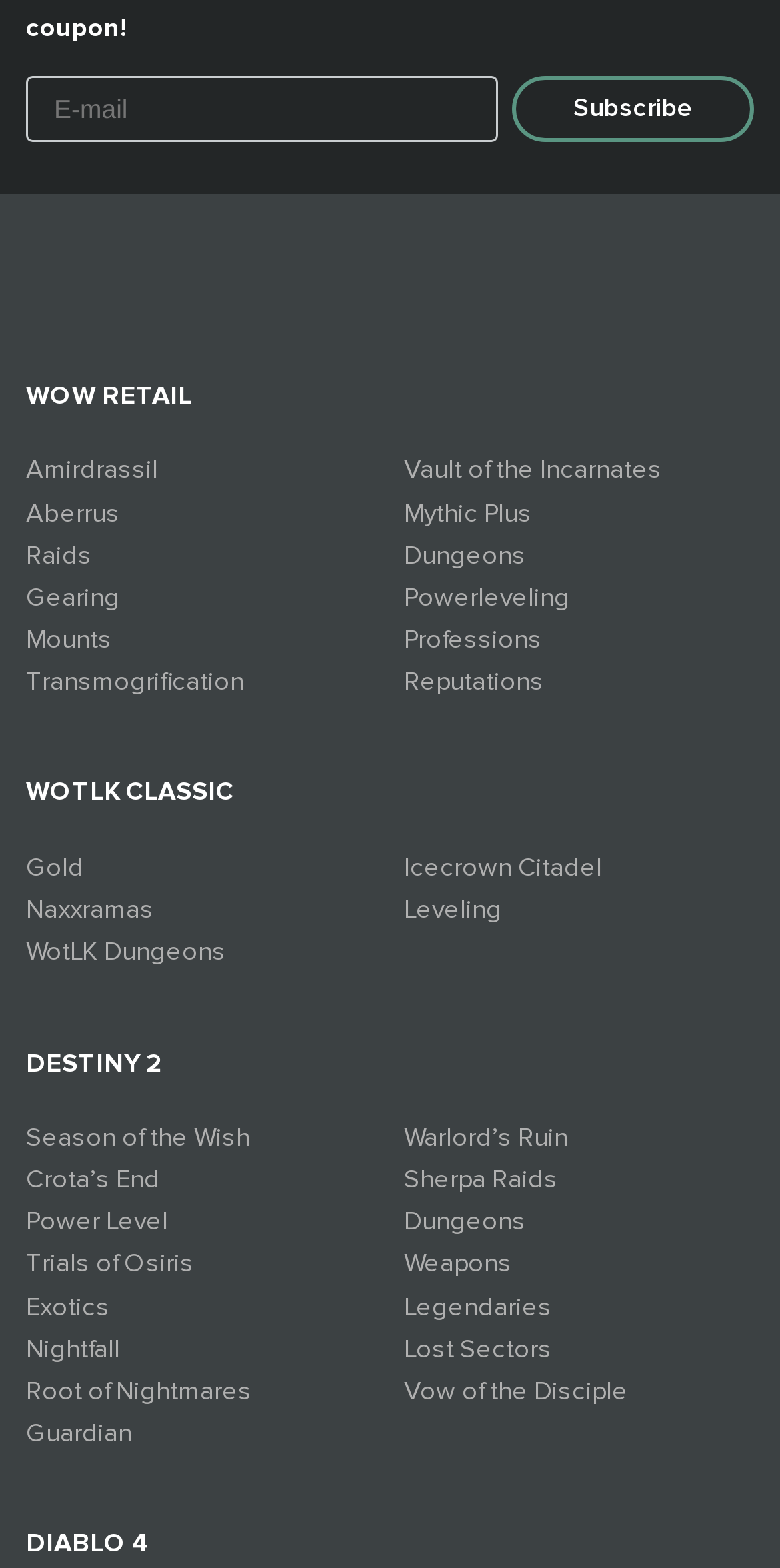Identify the bounding box for the UI element described as: "Crota’s End". Ensure the coordinates are four float numbers between 0 and 1, formatted as [left, top, right, bottom].

[0.033, 0.742, 0.205, 0.763]